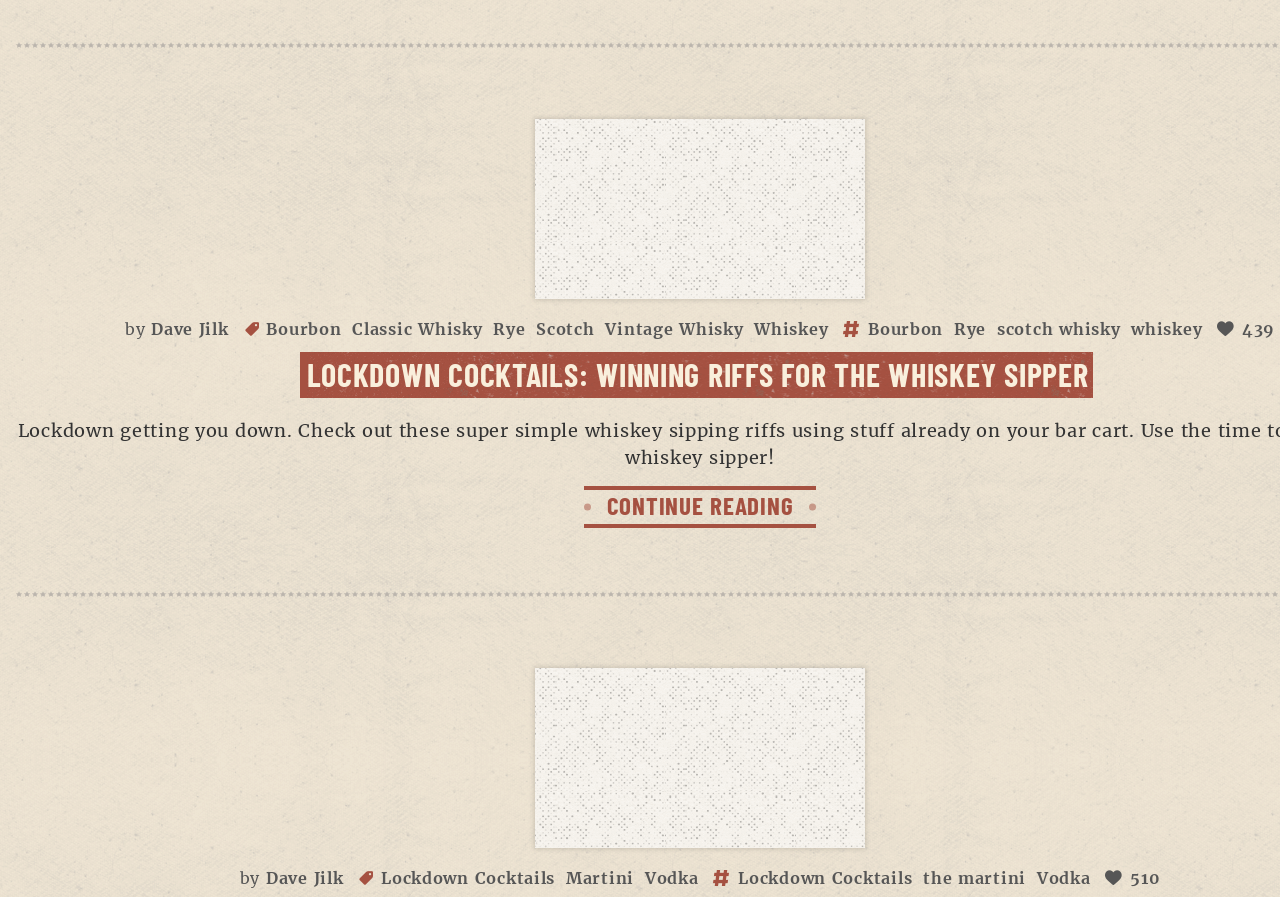What is the name of the website?
Refer to the image and provide a thorough answer to the question.

The name of the website is 'Whiskey Riff' which is indicated by the image element at the top of the webpage with the bounding box coordinates [0.43, 0.149, 0.664, 0.316] and OCR text 'Whiskey Riff'.